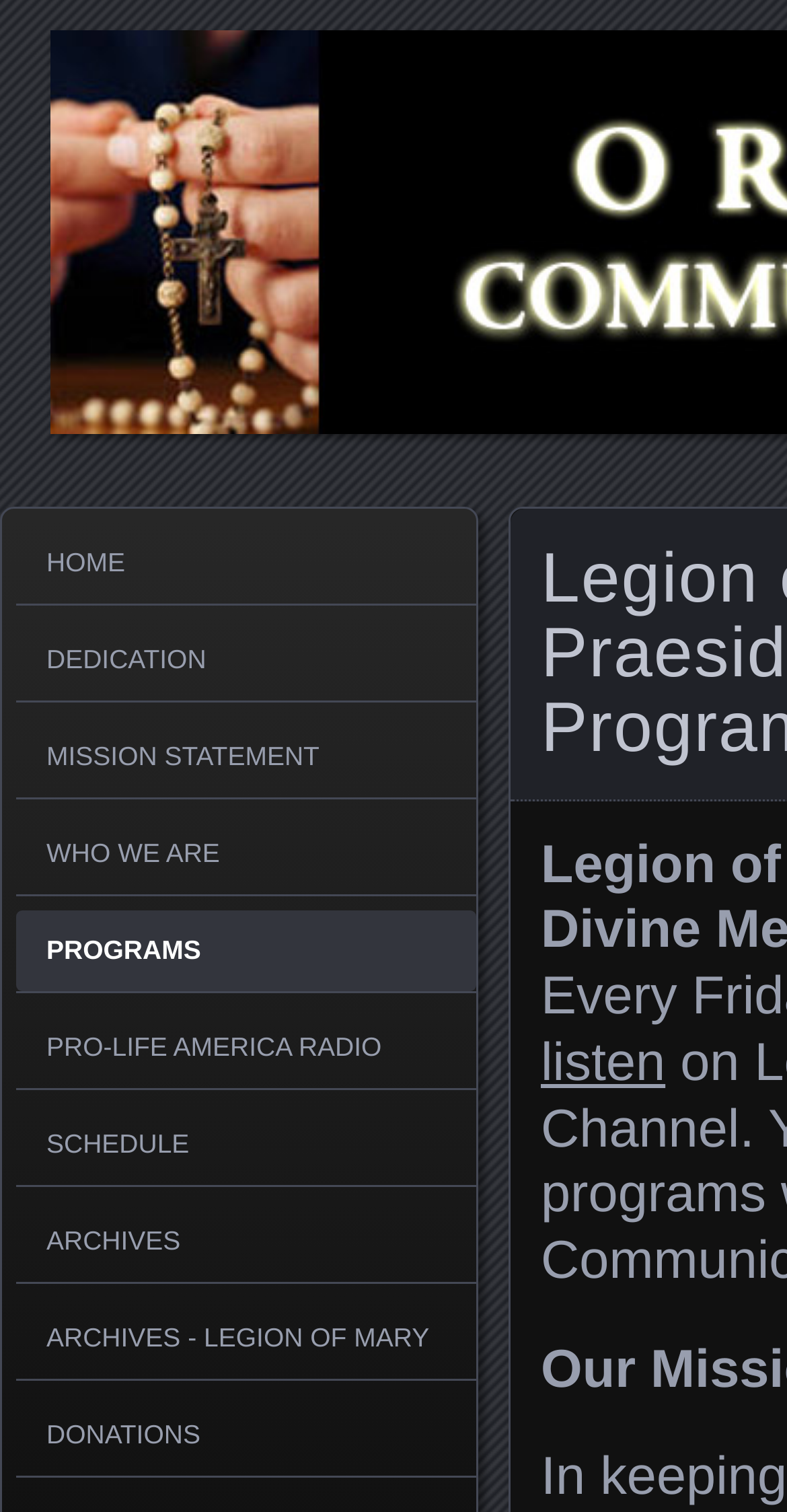Answer this question in one word or a short phrase: Is 'PROGRAMS' a menu item?

Yes